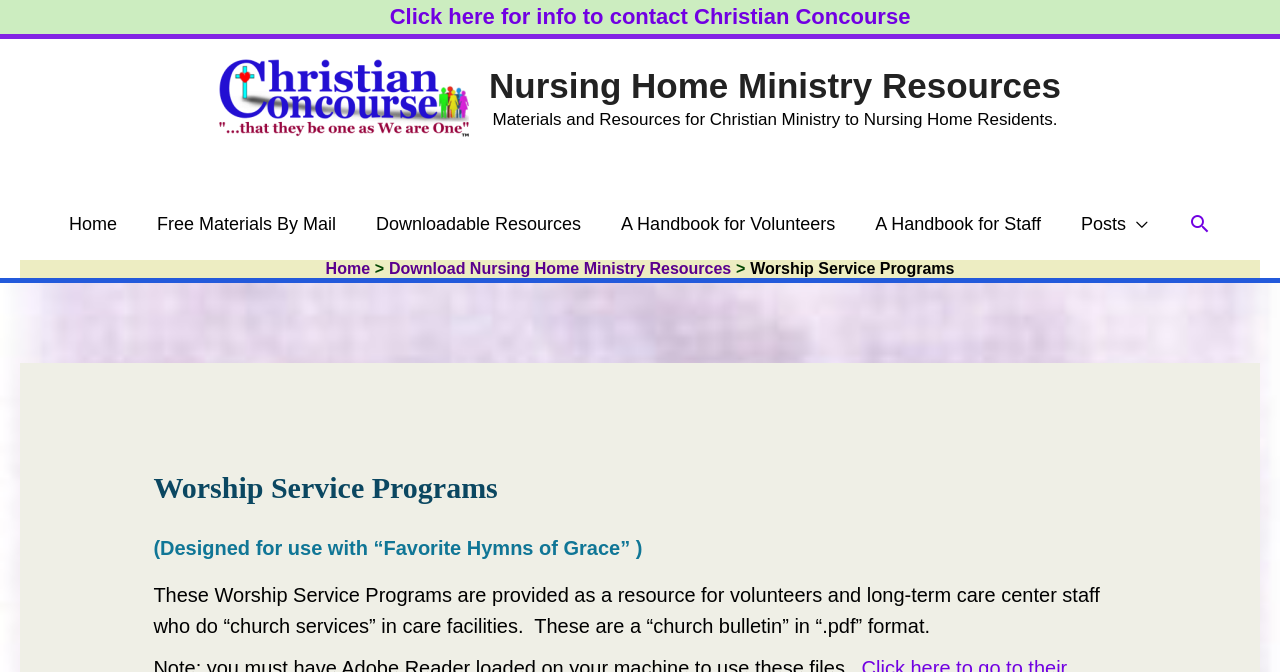What is the target audience for the worship service programs?
Please answer the question with a detailed and comprehensive explanation.

Based on the static text 'These are provided as a resource for volunteers and long-term care center staff who do “church services” in care facilities.' on the webpage, it is clear that the target audience for the worship service programs are volunteers and long-term care center staff.